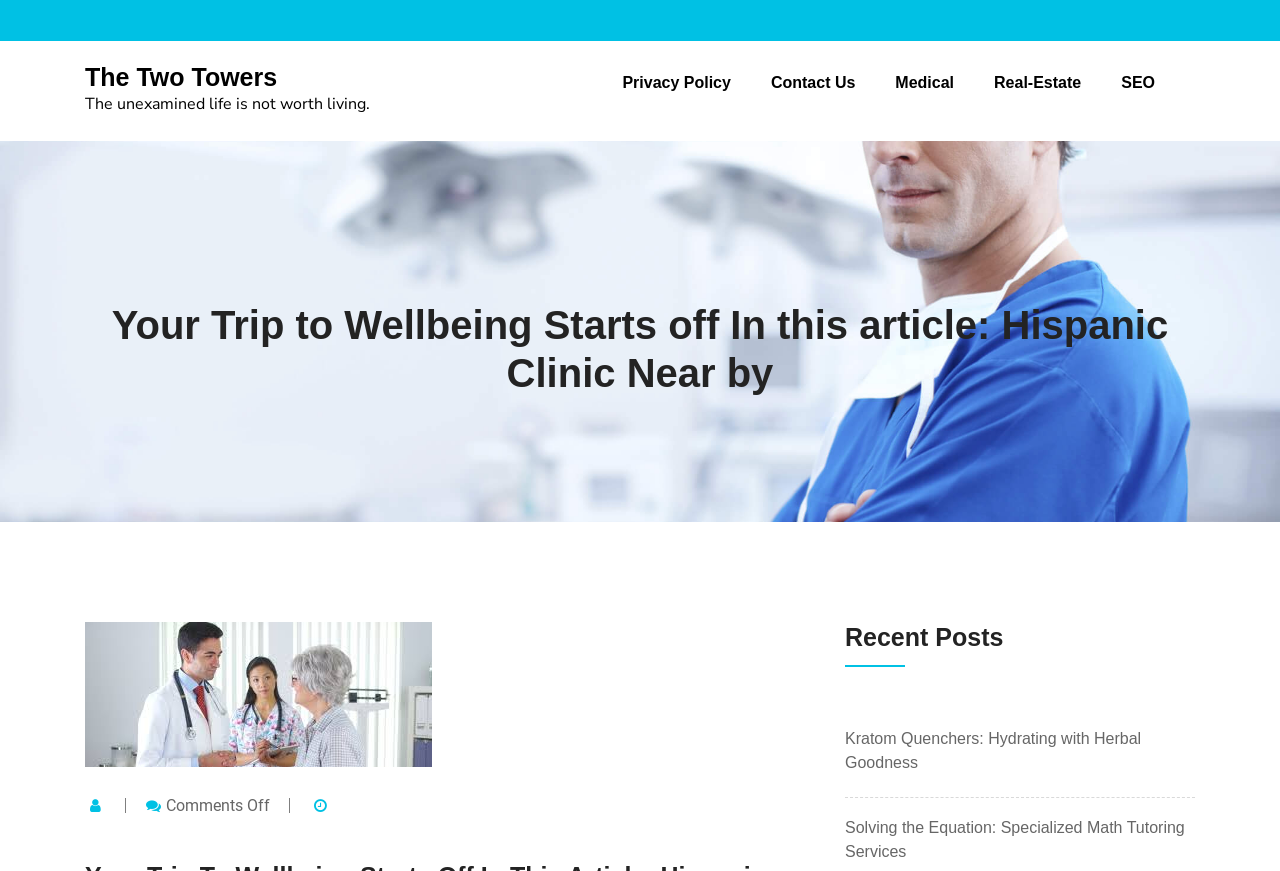Please analyze the image and provide a thorough answer to the question:
What is the last link in the 'Recent Posts' section?

I looked at the 'Recent Posts' section and found the last link, which is 'Solving the Equation: Specialized Math Tutoring Services'. The title of the last link is 'Solving the Equation'.